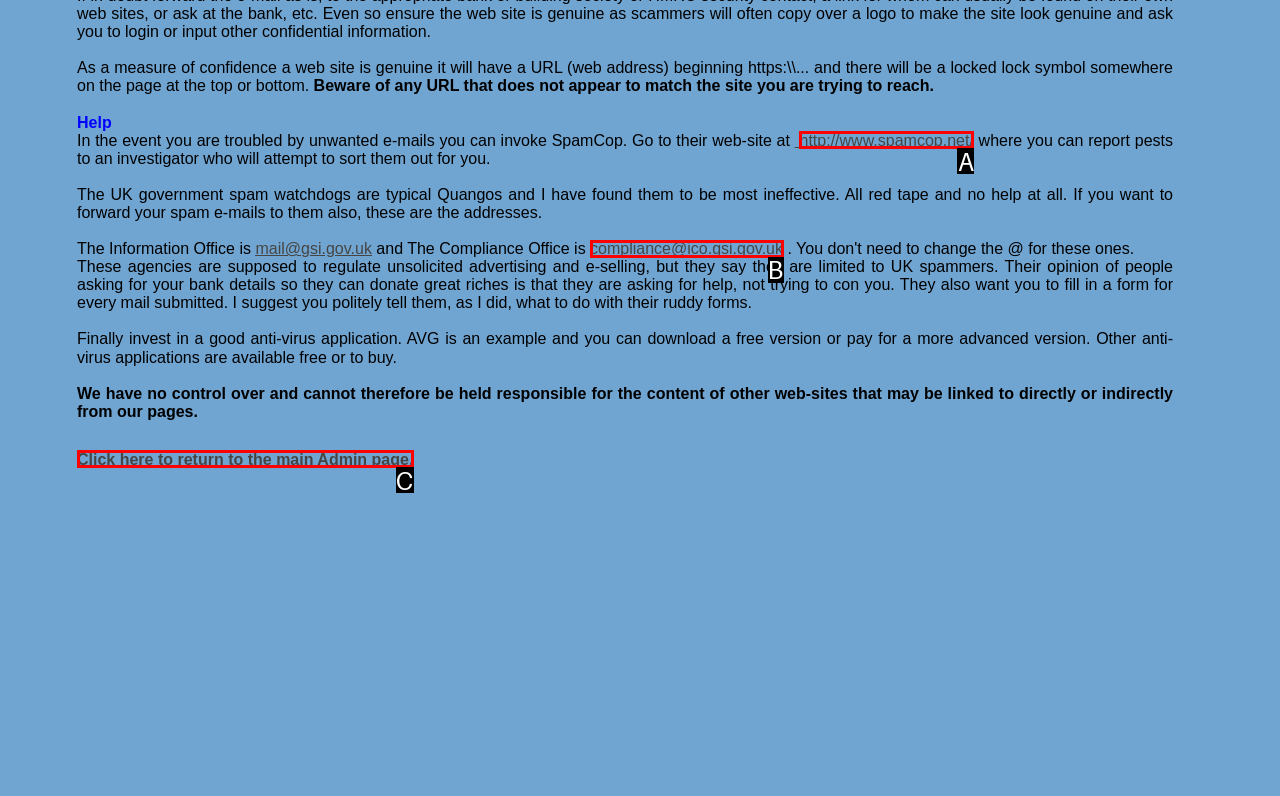Identify the HTML element that corresponds to the following description: compliance@ico.gsi.gov.uk Provide the letter of the best matching option.

B